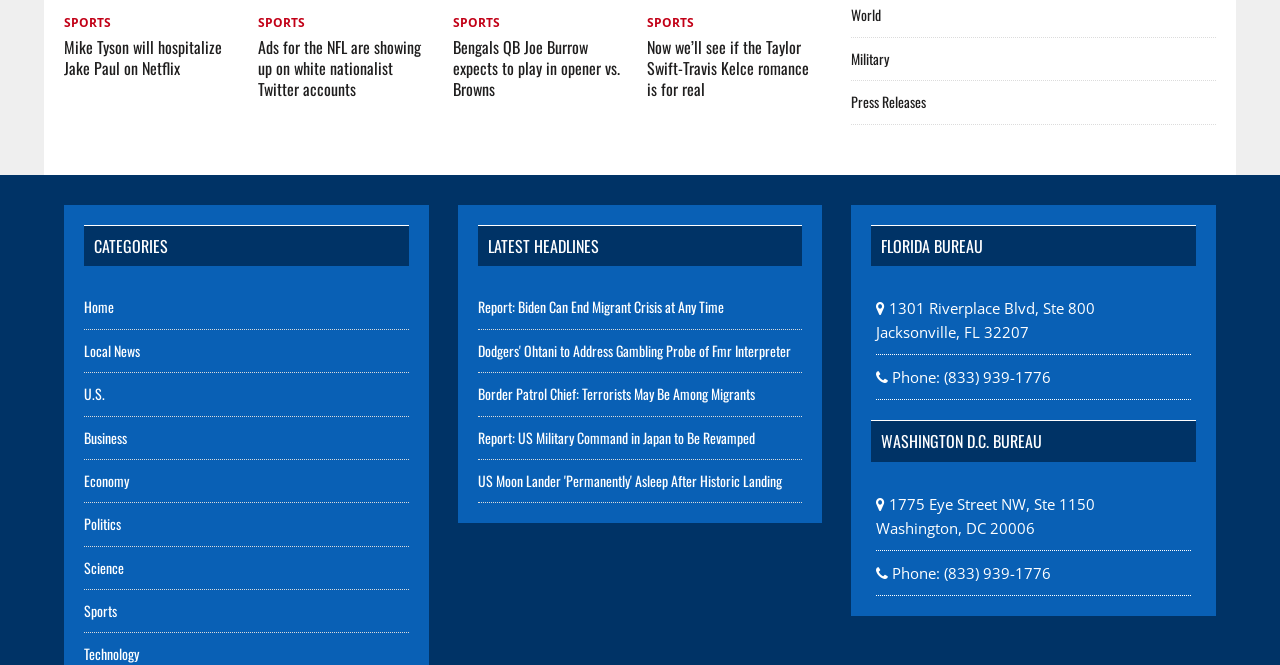What is the phone number of the Washington D.C. bureau?
Based on the image, respond with a single word or phrase.

(833) 939-1776